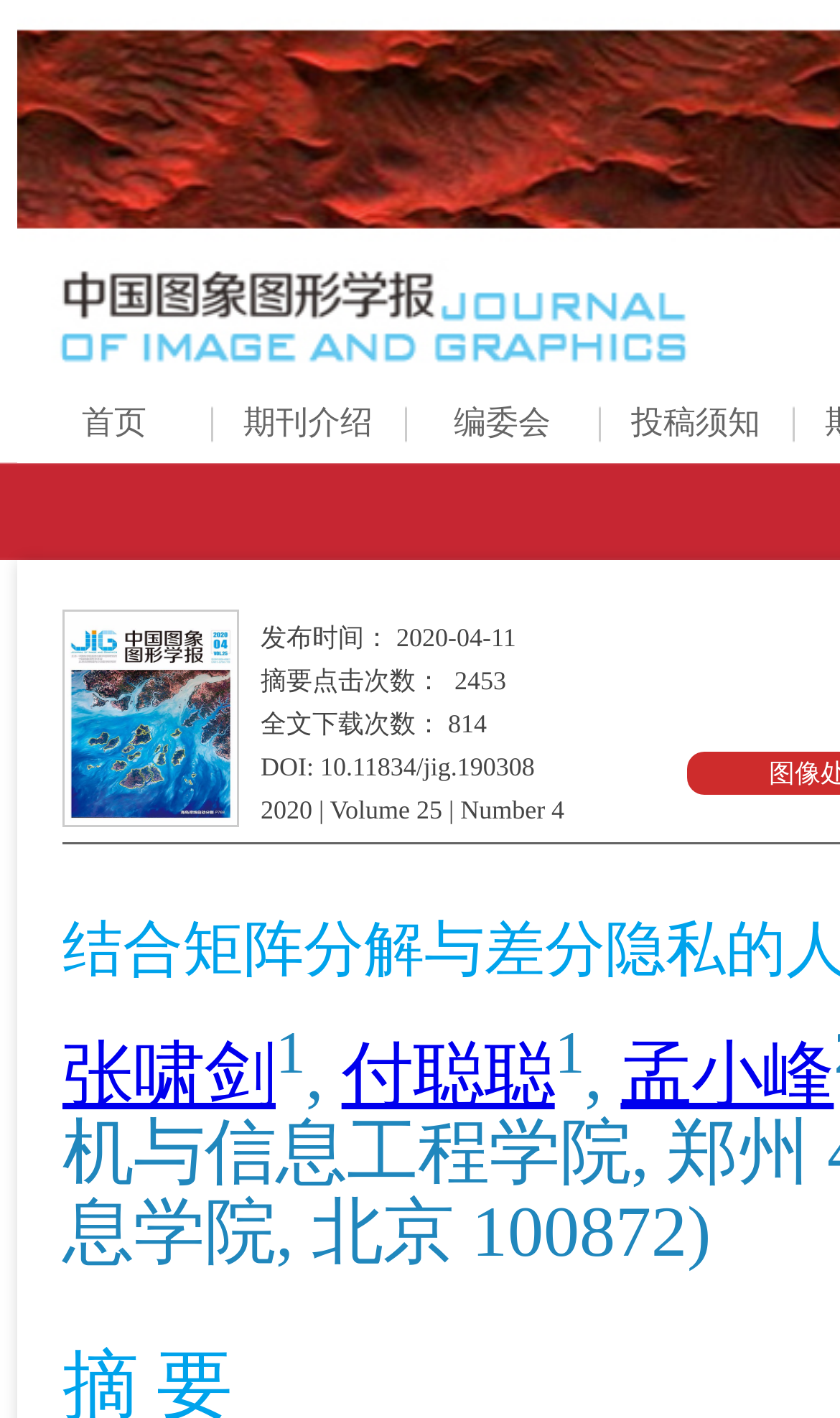Determine the bounding box coordinates of the element's region needed to click to follow the instruction: "check volume 25". Provide these coordinates as four float numbers between 0 and 1, formatted as [left, top, right, bottom].

[0.393, 0.561, 0.526, 0.582]